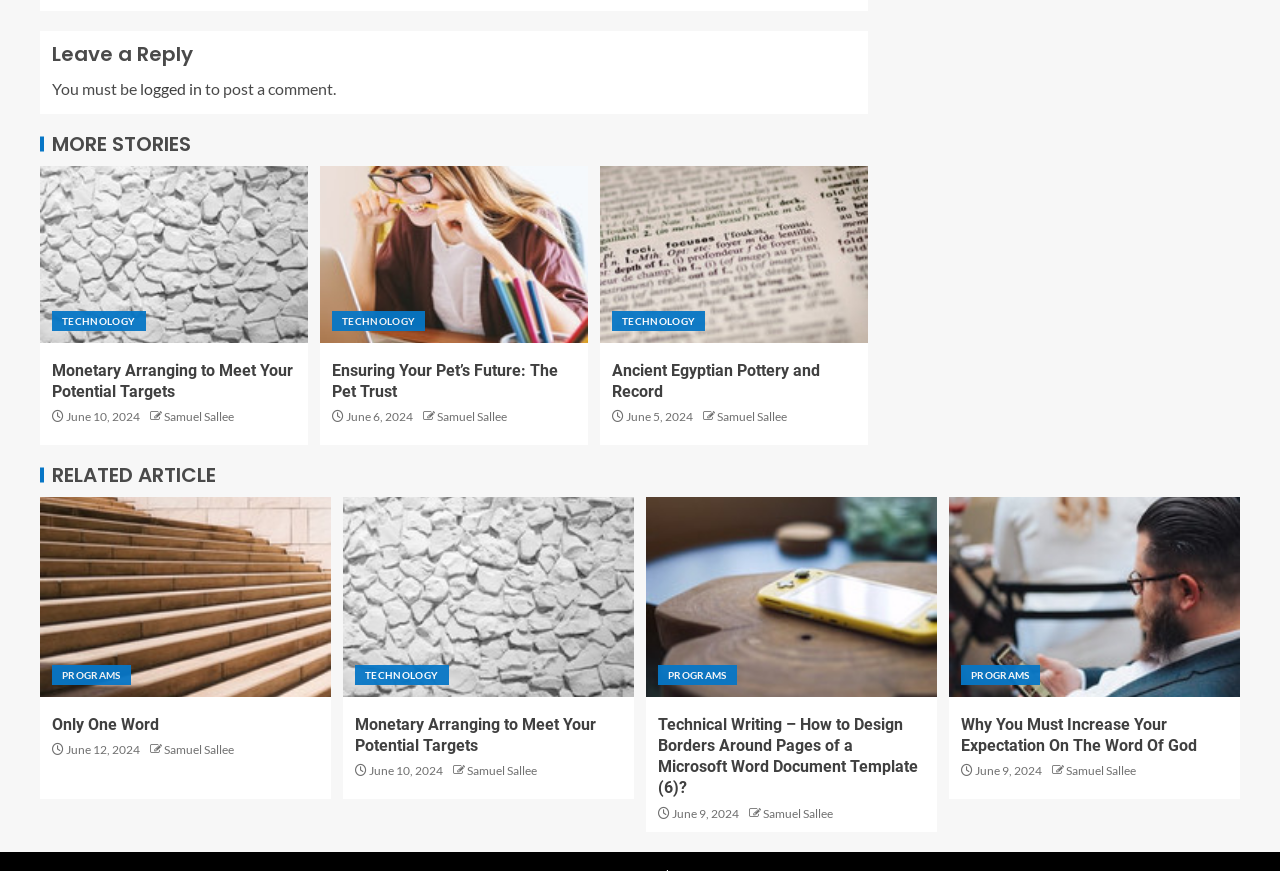Identify the bounding box coordinates of the clickable region required to complete the instruction: "read 'Ensuring Your Pet’s Future: The Pet Trust'". The coordinates should be given as four float numbers within the range of 0 and 1, i.e., [left, top, right, bottom].

[0.259, 0.413, 0.45, 0.462]